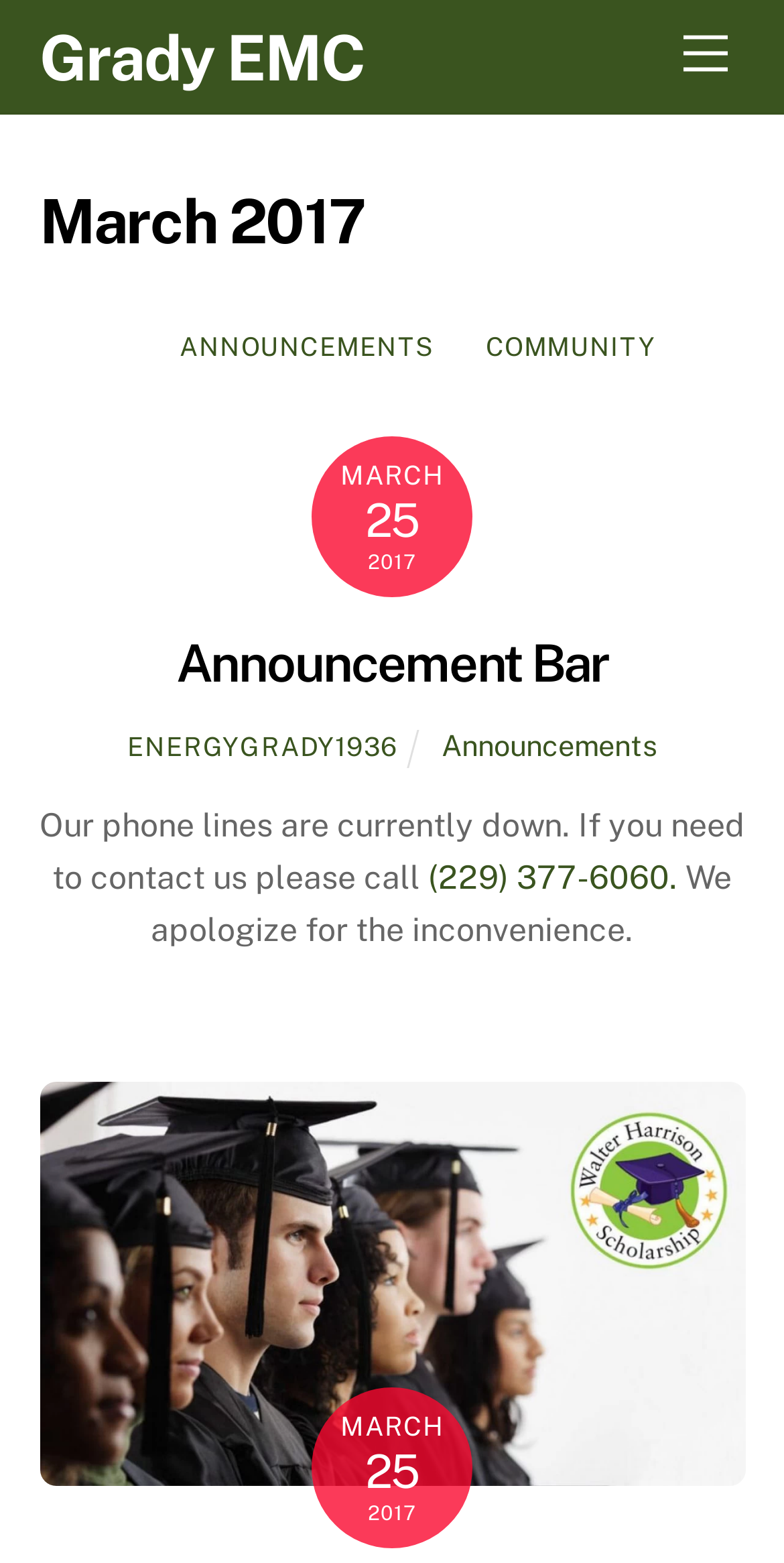What is the name of the scholarship mentioned?
Carefully analyze the image and provide a detailed answer to the question.

I found the name of the scholarship by looking at the link text 'grady-emc-walter-harrison-scholarship' and the associated image.